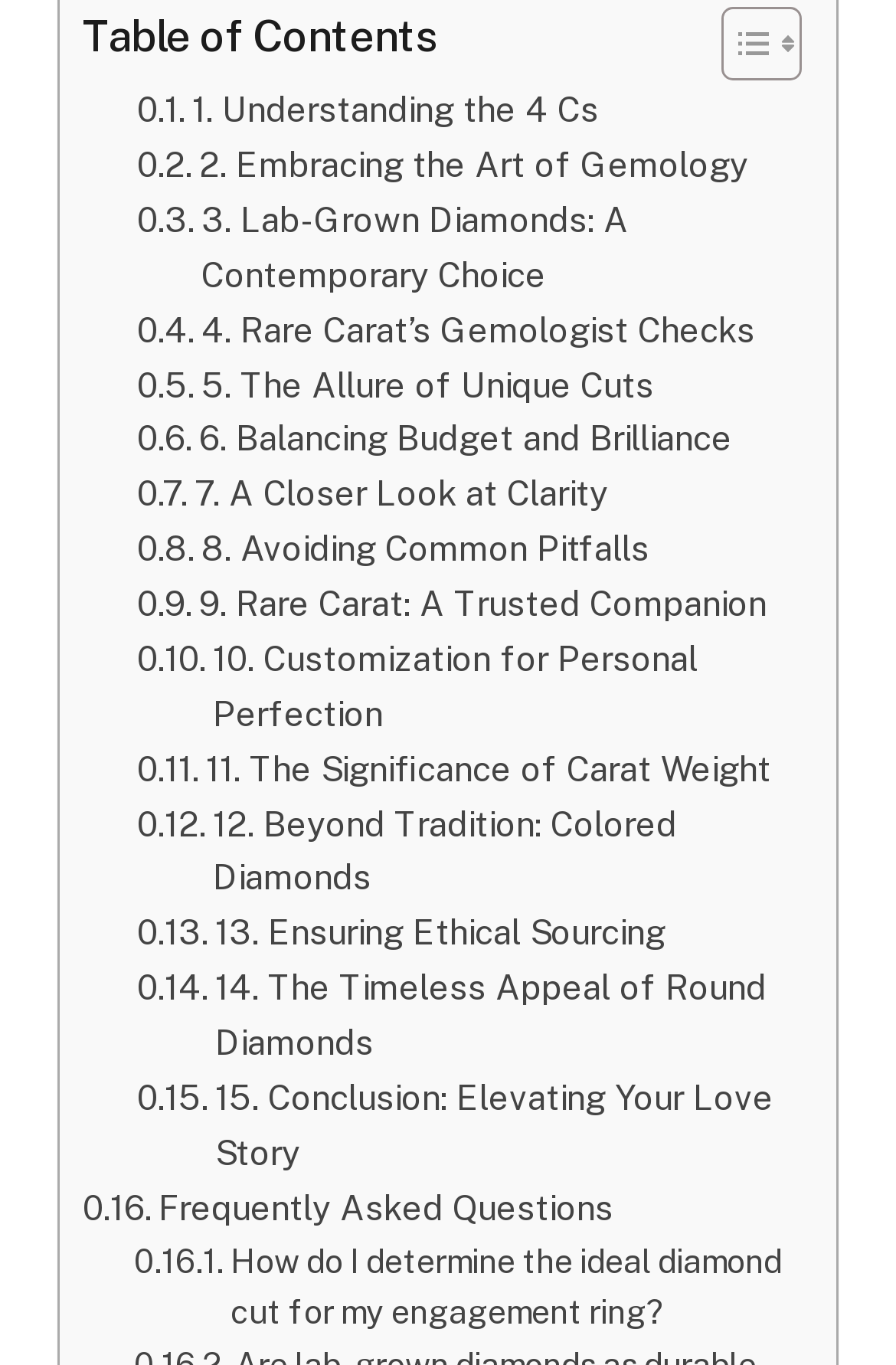Answer the question with a brief word or phrase:
Is there a section for frequently asked questions?

Yes